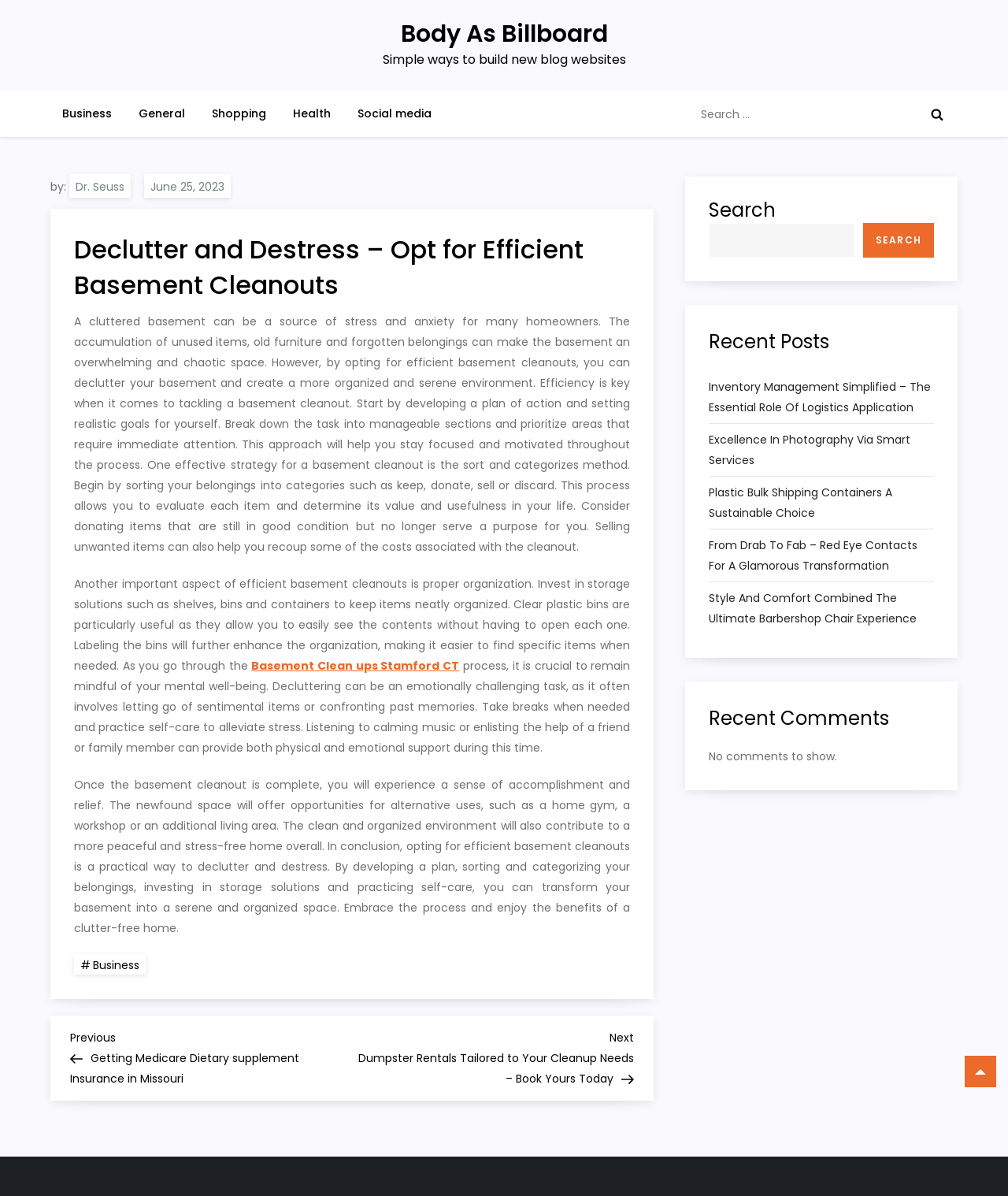Could you specify the bounding box coordinates for the clickable section to complete the following instruction: "Go to the previous post"?

[0.07, 0.859, 0.349, 0.908]